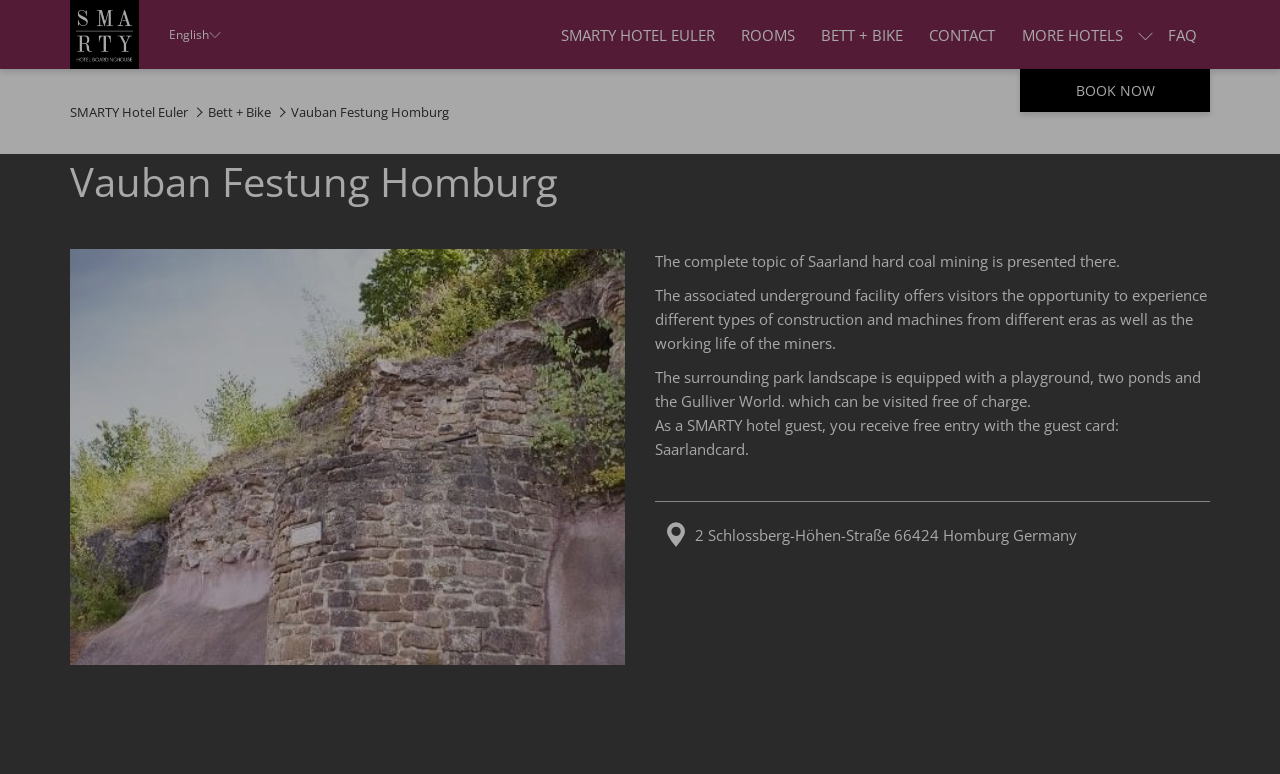Please specify the bounding box coordinates of the clickable region to carry out the following instruction: "Select English language". The coordinates should be four float numbers between 0 and 1, in the format [left, top, right, bottom].

[0.132, 0.029, 0.173, 0.061]